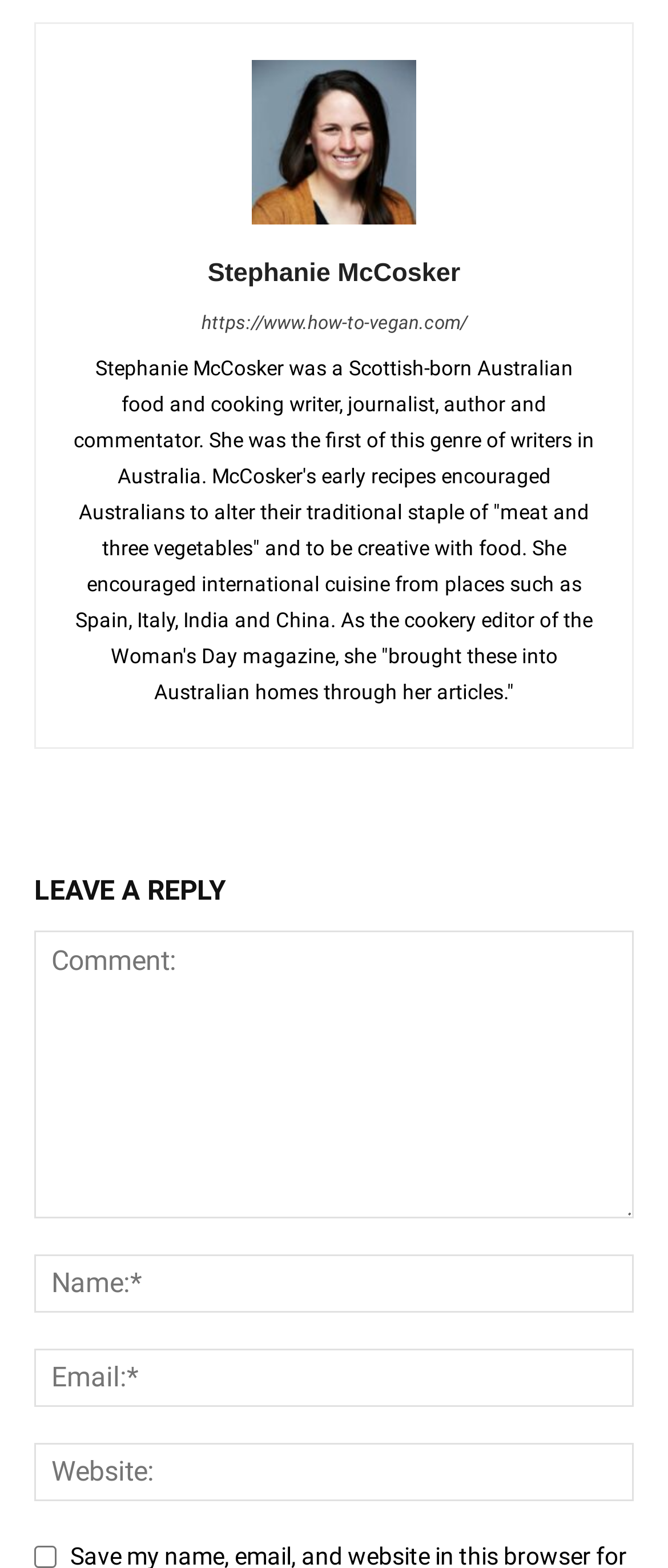Give a concise answer using one word or a phrase to the following question:
How many links are on the webpage?

3